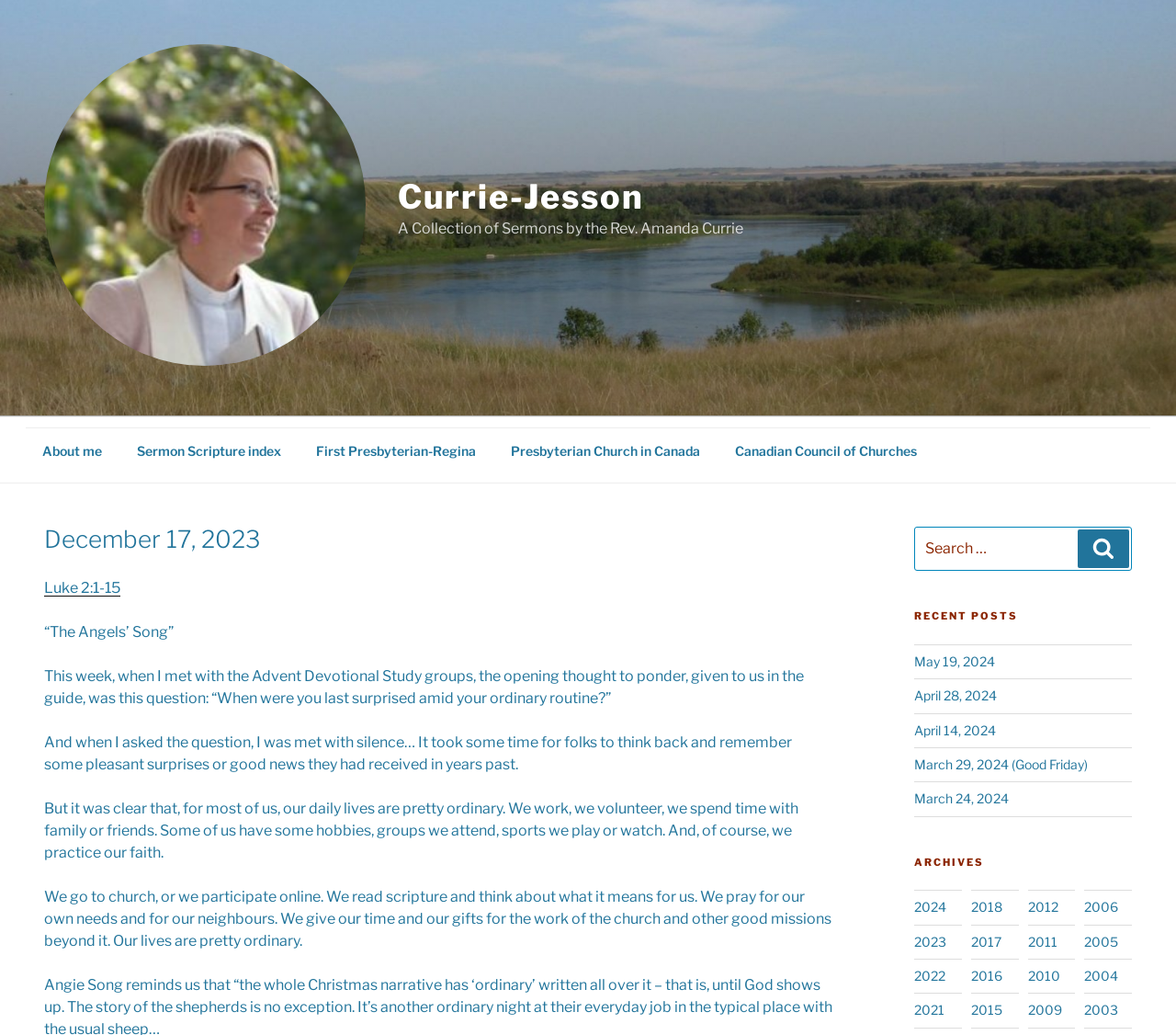What is the title of the sermon?
Look at the image and answer with only one word or phrase.

“The Angels’ Song”